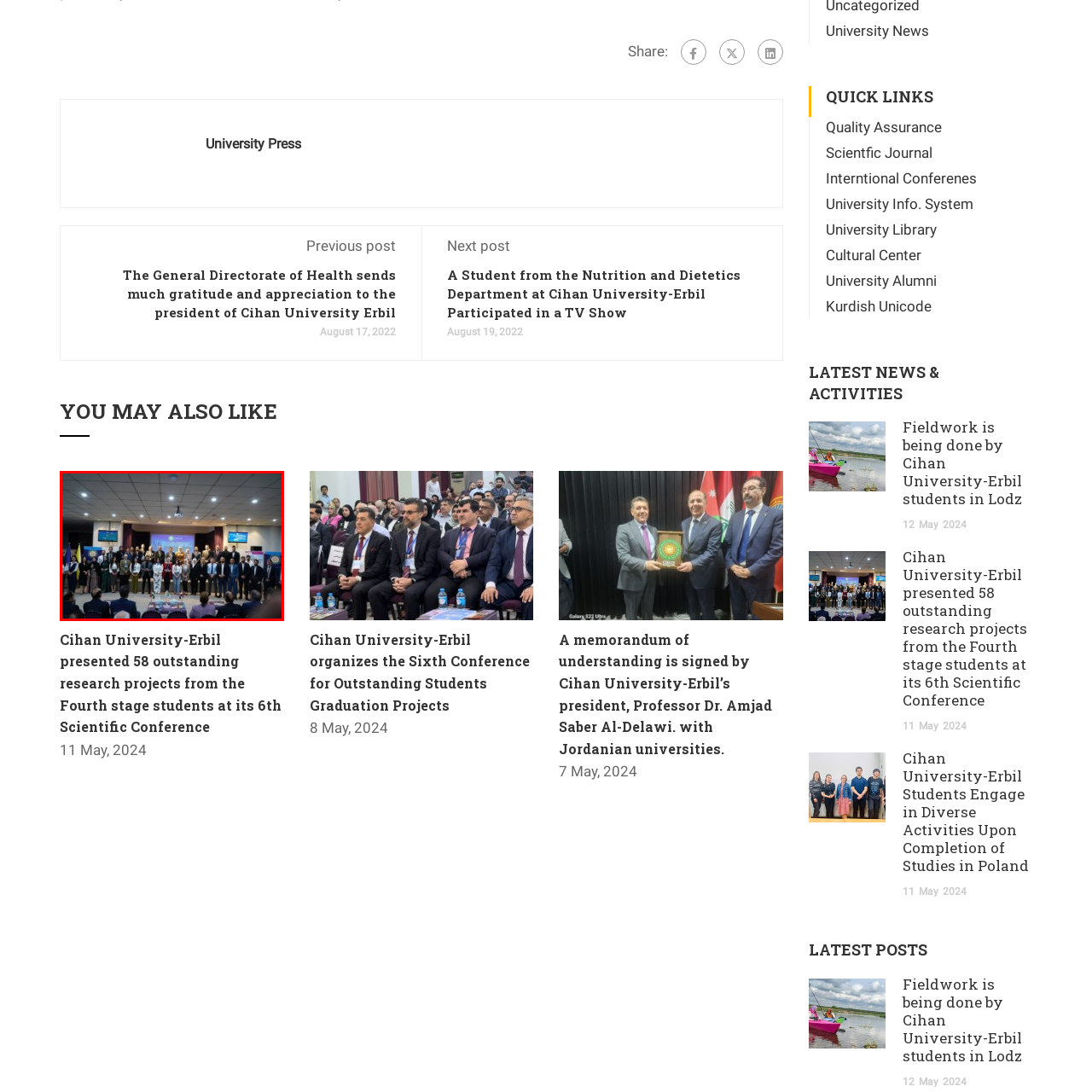Craft an in-depth description of the visual elements captured within the red box.

This image captures a formal event at Cihan University-Erbil, showcasing a diverse group of participants standing together in front of a well-lit stage. The venue appears to be organized and professional, highlighted by multiple screens displaying information related to the event. Attendees are dressed in a mix of formal attire, reflecting the significance of the occasion, which is likely connected to academic or research achievements given the context of the university. Flags representing various nations or institutions adorn the backdrop, emphasizing the institution's international presence and collaborations. This assembly may be tied to the university's recent initiatives, such as the presentation of outstanding research projects from the students or possibly a scientific conference, which aligns with the latest updates from the university's activities.